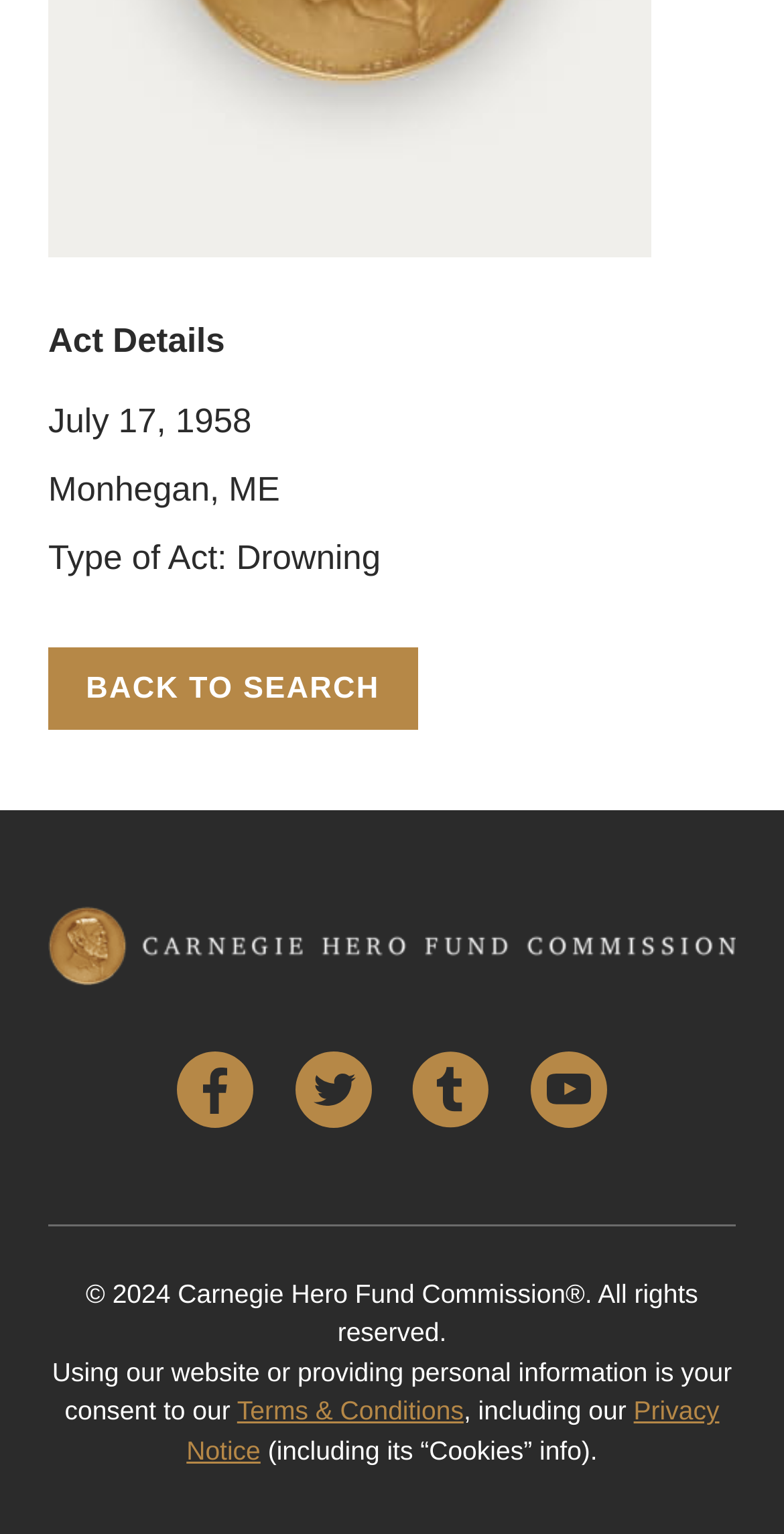Answer briefly with one word or phrase:
What is the copyright year of the webpage?

2024